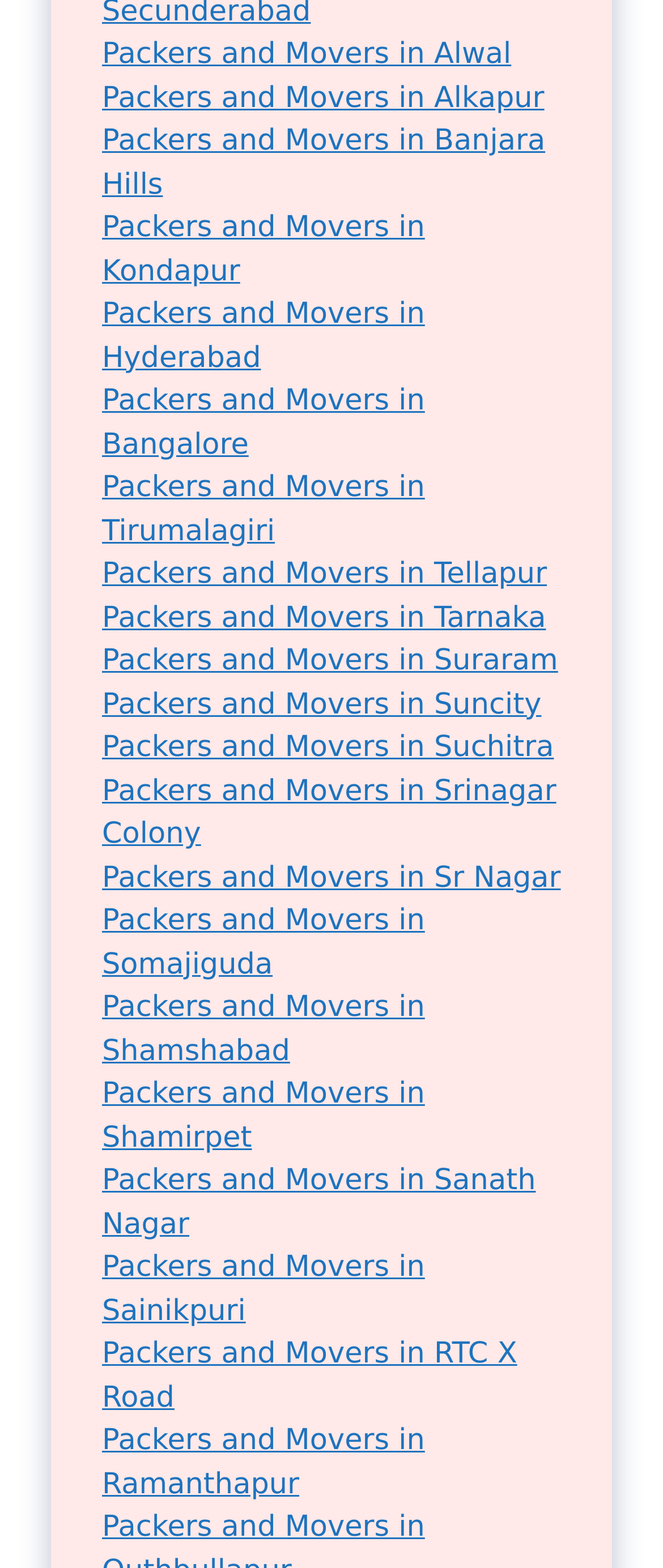Please find the bounding box coordinates of the element's region to be clicked to carry out this instruction: "View Packers and Movers in Alwal".

[0.154, 0.024, 0.771, 0.046]